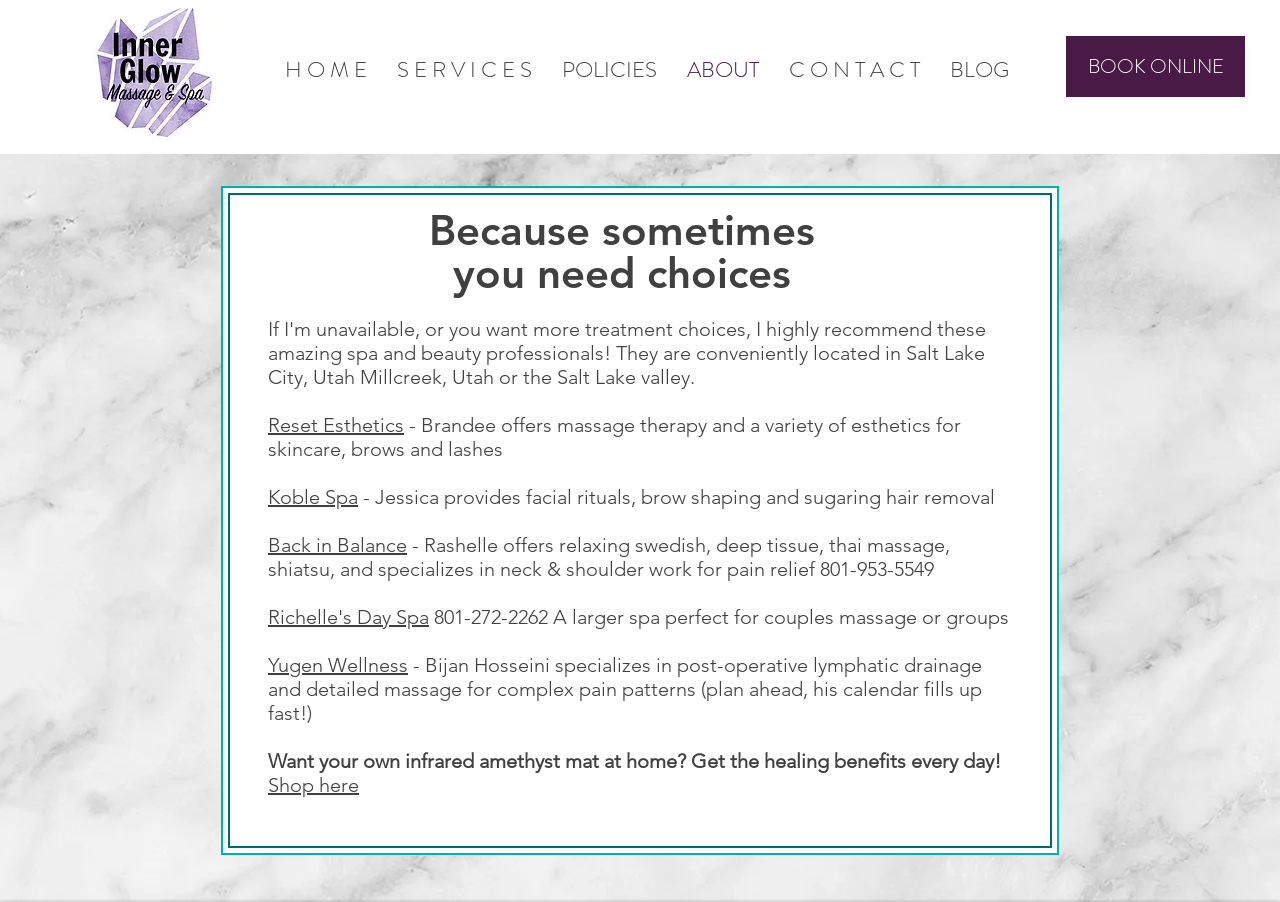What is the location of the day spa professionals?
Using the visual information, reply with a single word or short phrase.

Millcreek, Salt Lake City